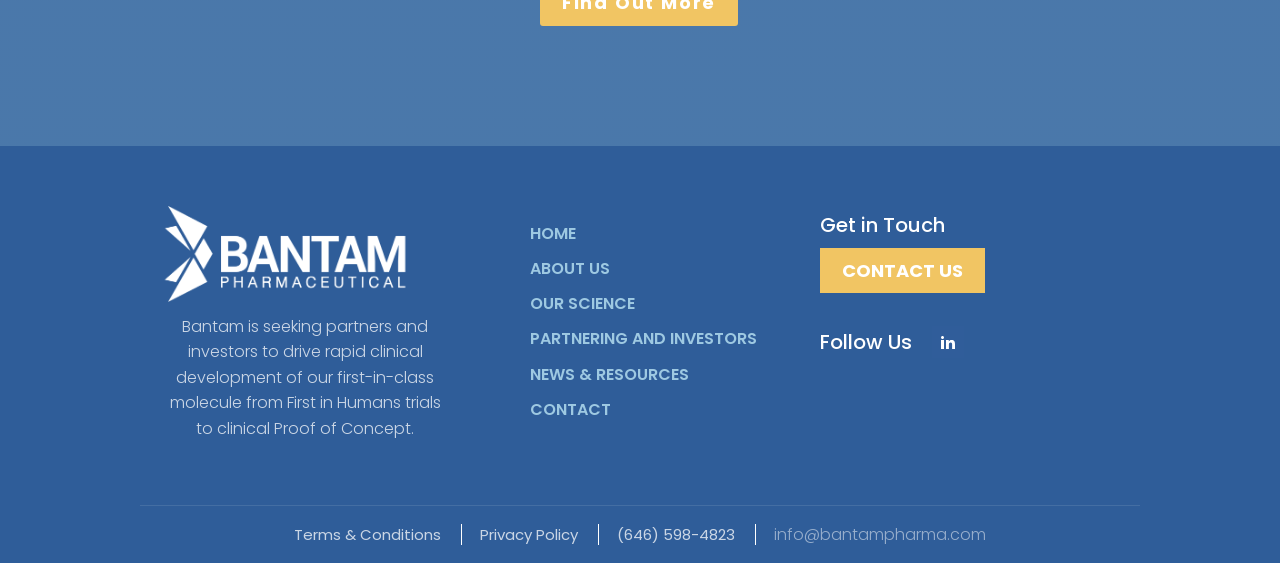Based on the element description: "About Us", identify the bounding box coordinates for this UI element. The coordinates must be four float numbers between 0 and 1, listed as [left, top, right, bottom].

[0.414, 0.446, 0.591, 0.508]